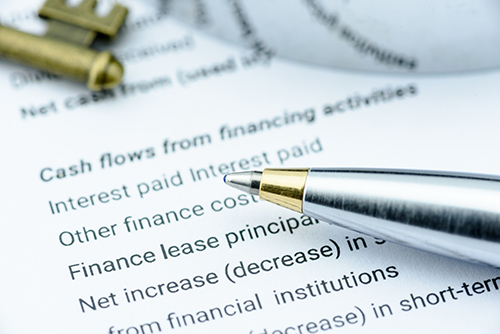Provide a one-word or brief phrase answer to the question:
What is the focus of the tools in the background?

Technical financial analysis